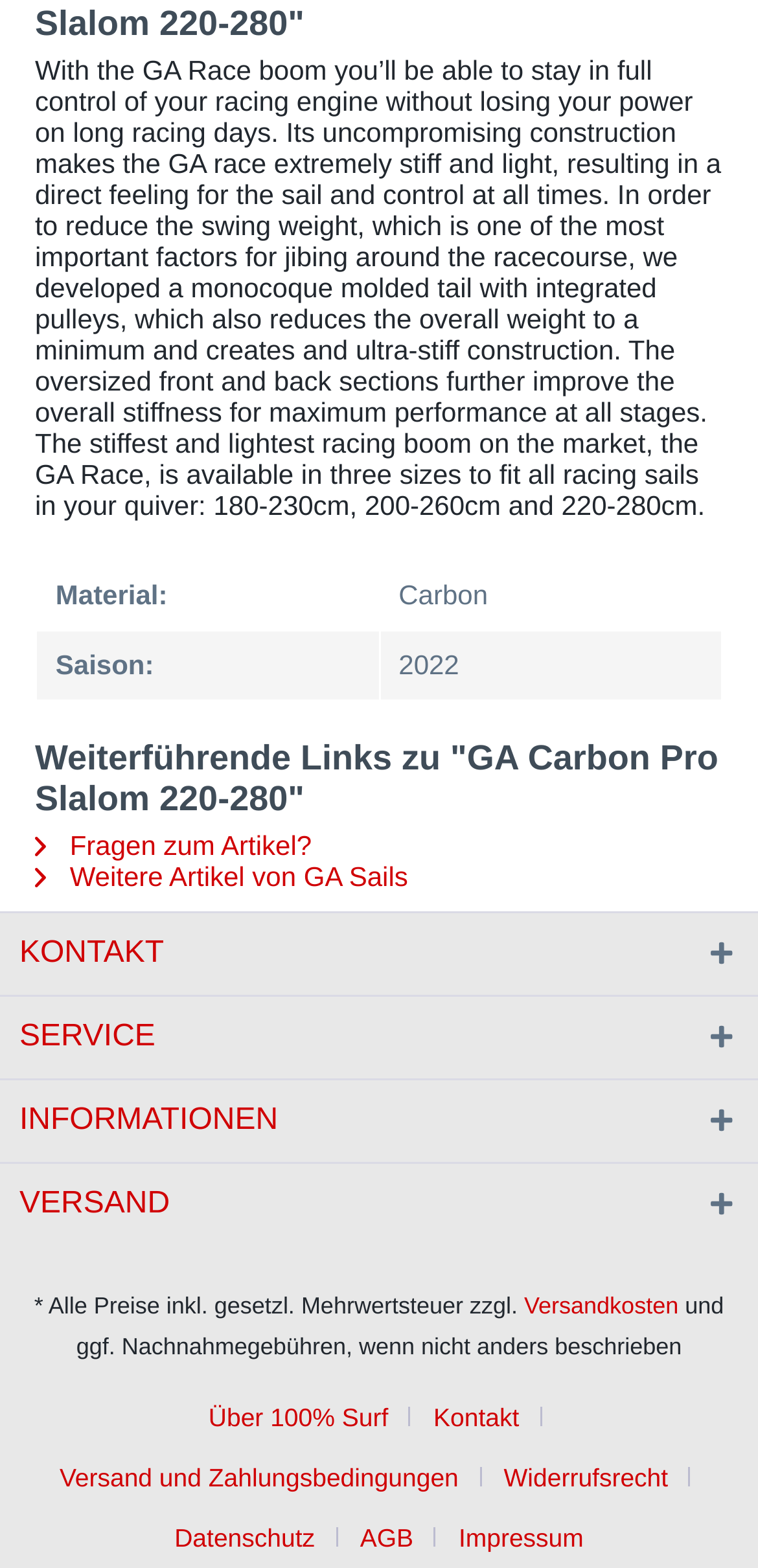Based on the image, please elaborate on the answer to the following question:
What is the orientation of the menu at the bottom of the webpage?

The orientation of the menu at the bottom of the webpage can be determined by examining the menu items, which are stacked vertically, indicating a vertical orientation.